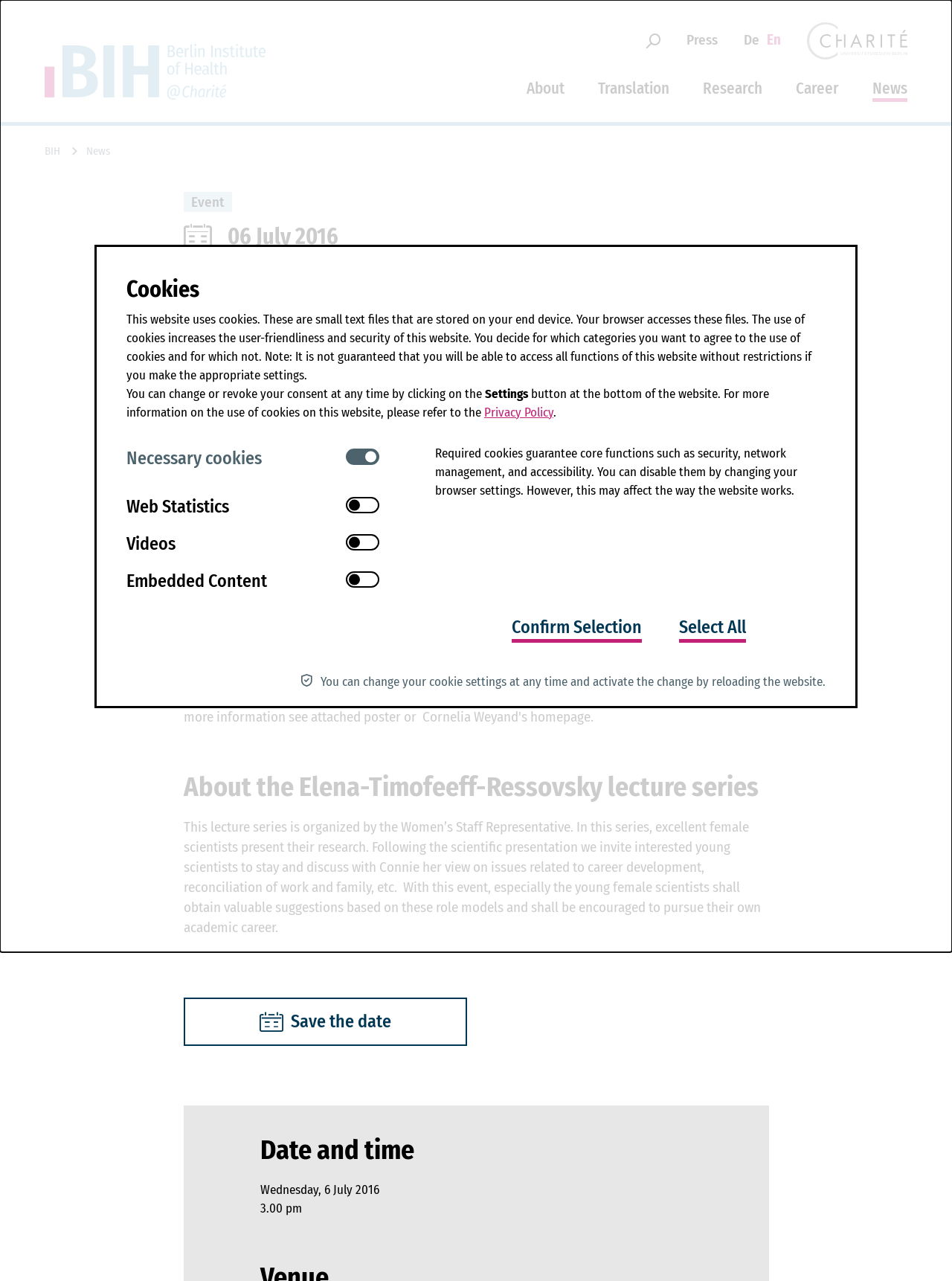Determine the bounding box coordinates in the format (top-left x, top-left y, bottom-right x, bottom-right y). Ensure all values are floating point numbers between 0 and 1. Identify the bounding box of the UI element described by: De

[0.781, 0.025, 0.798, 0.038]